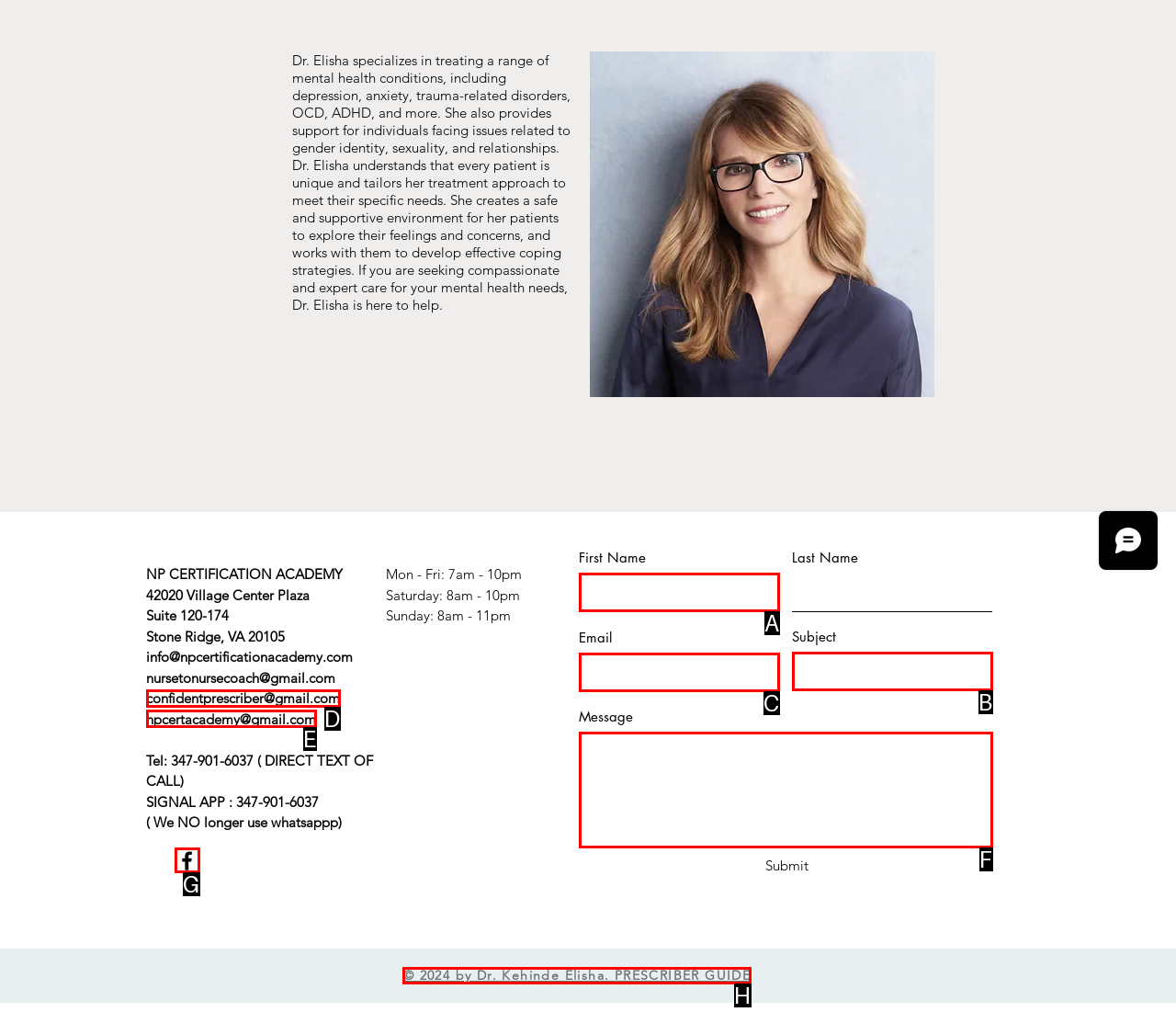Identify the letter of the UI element that corresponds to: parent_node: Message
Respond with the letter of the option directly.

F